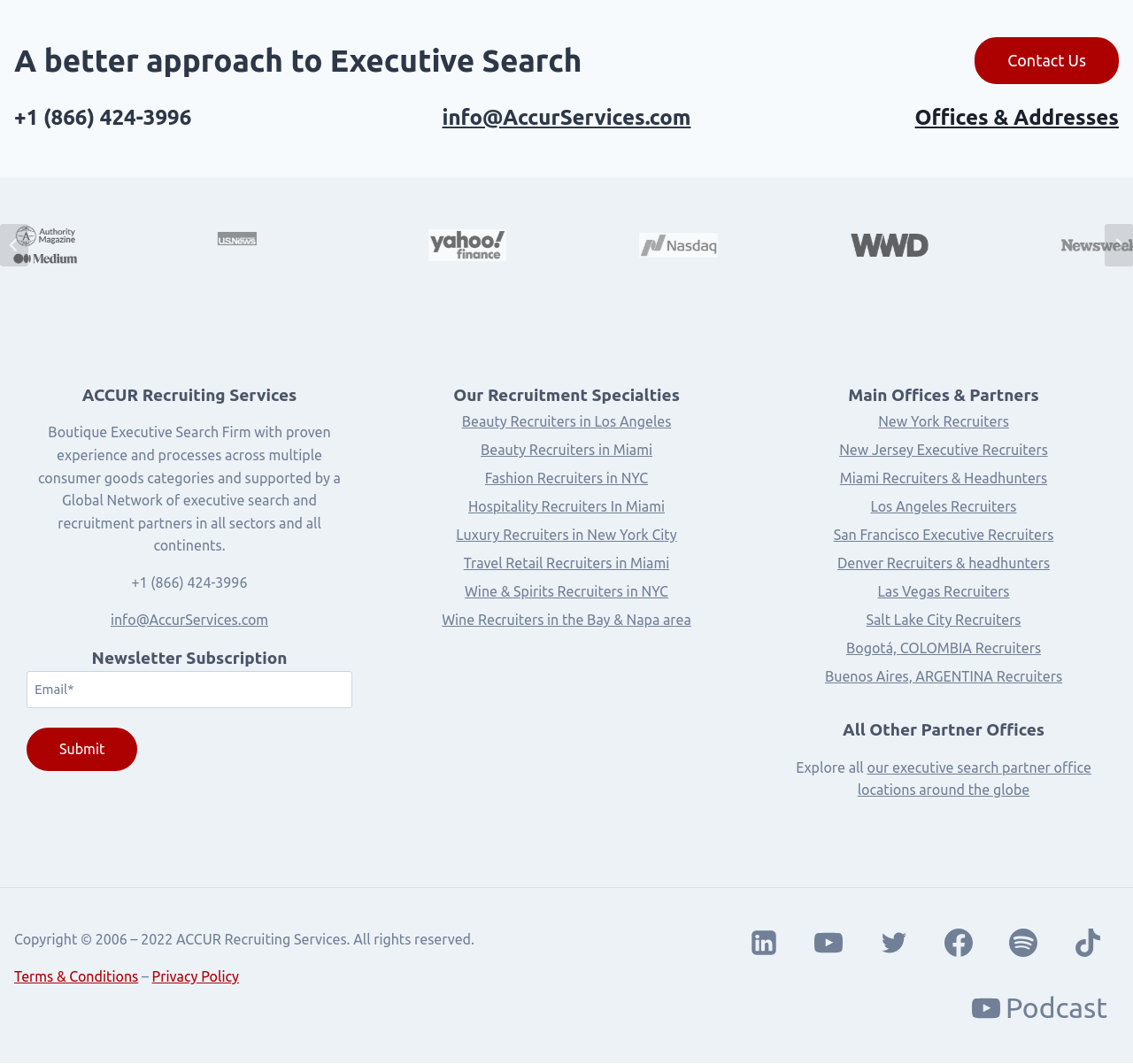Identify the bounding box coordinates of the region that needs to be clicked to carry out this instruction: "View Beauty Recruiters in Los Angeles". Provide these coordinates as four float numbers ranging from 0 to 1, i.e., [left, top, right, bottom].

[0.356, 0.383, 0.644, 0.41]